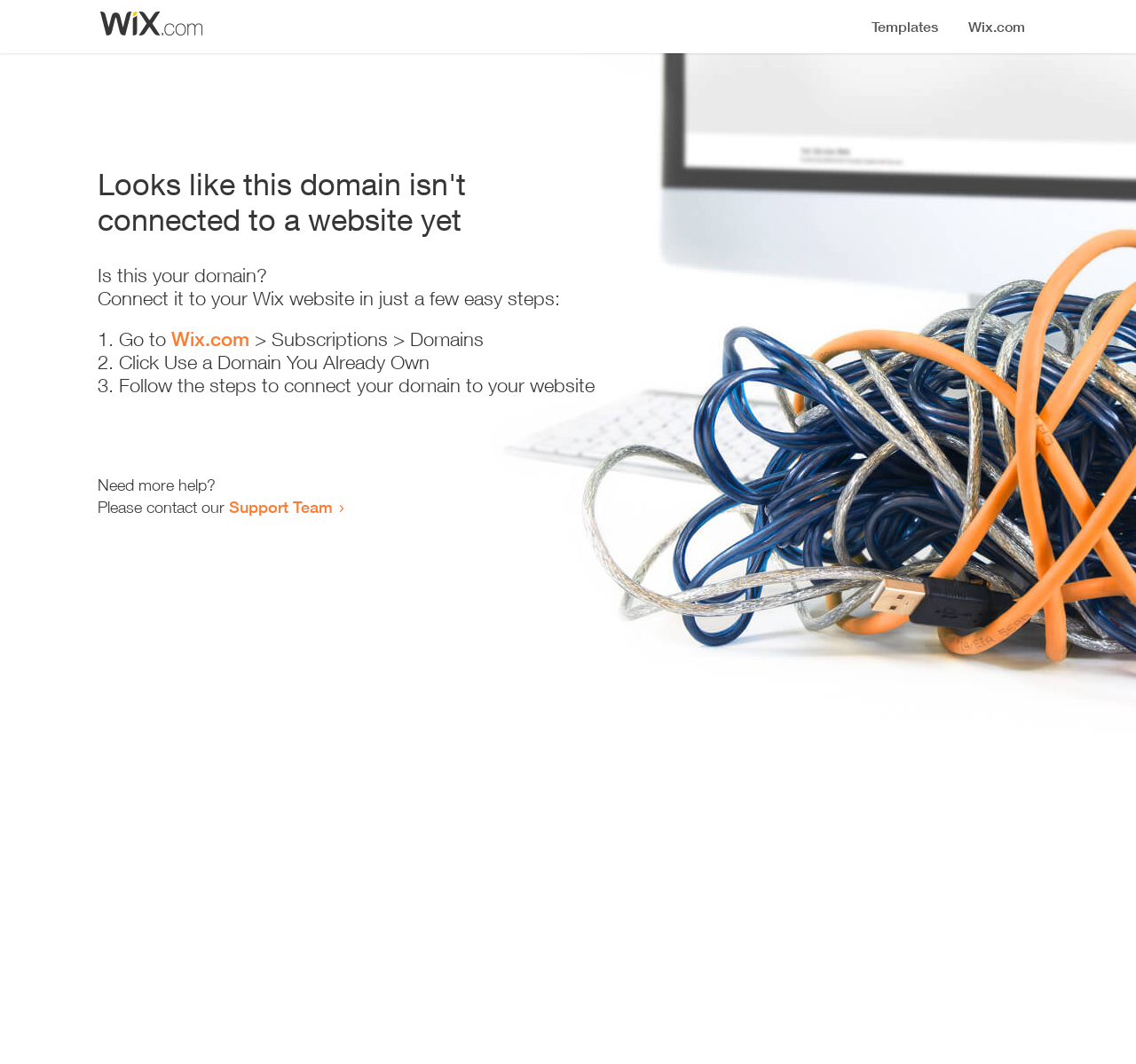How many steps are required to connect the domain?
Please respond to the question with a detailed and well-explained answer.

The webpage provides a list of steps to connect the domain, which includes 3 list markers ('1.', '2.', '3.') indicating that there are 3 steps to follow.